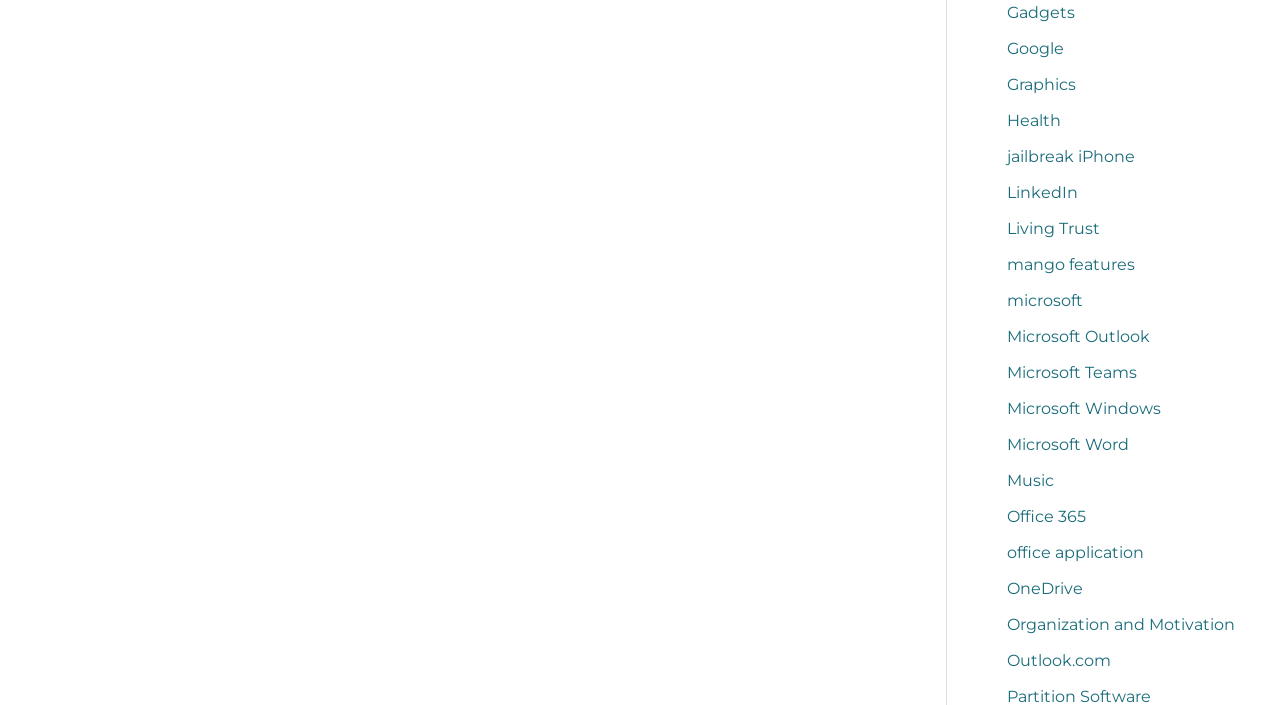Give a one-word or one-phrase response to the question:
What is the last link on the webpage?

Outlook.com